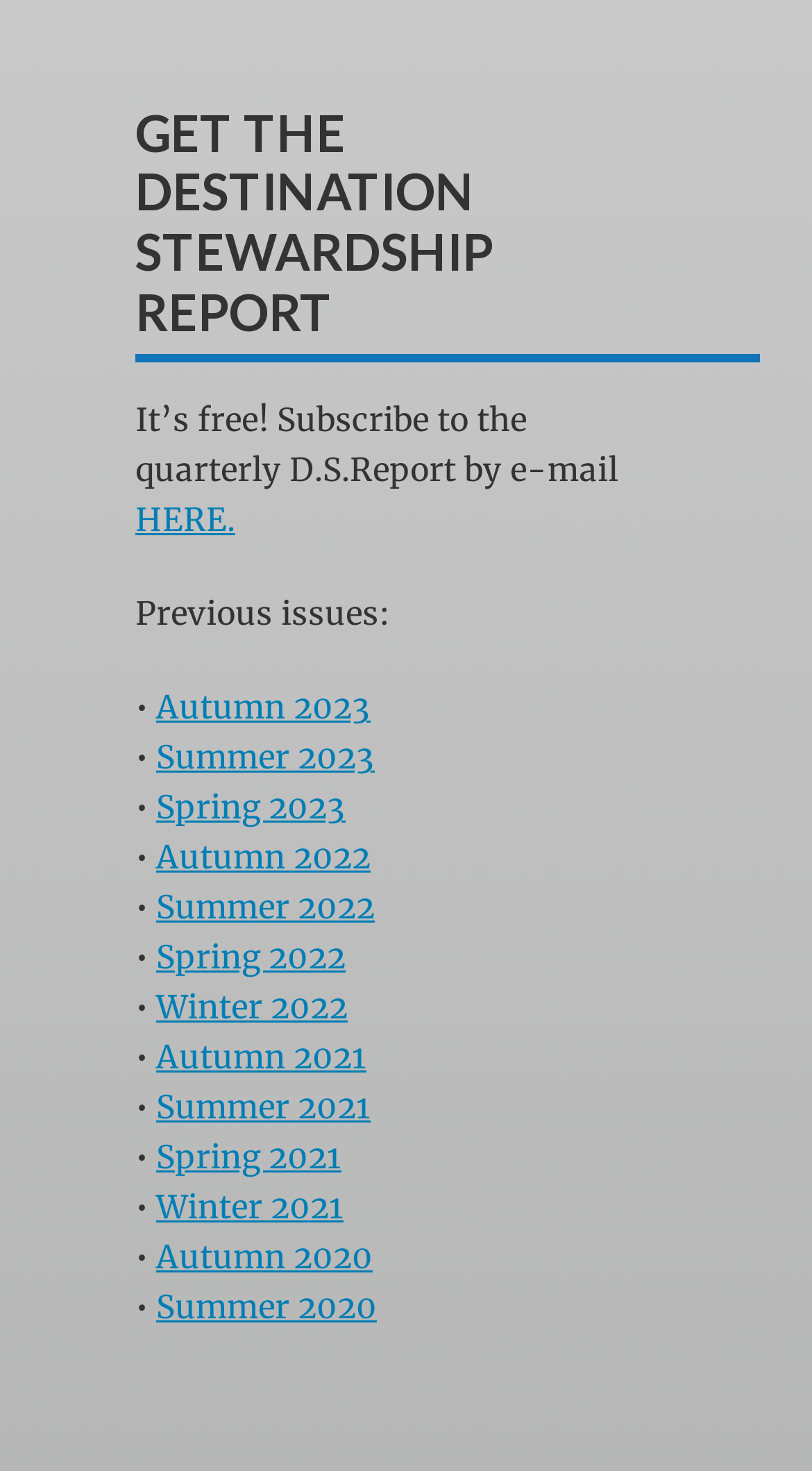Please specify the bounding box coordinates of the element that should be clicked to execute the given instruction: 'Subscribe to the quarterly report'. Ensure the coordinates are four float numbers between 0 and 1, expressed as [left, top, right, bottom].

[0.167, 0.34, 0.29, 0.366]